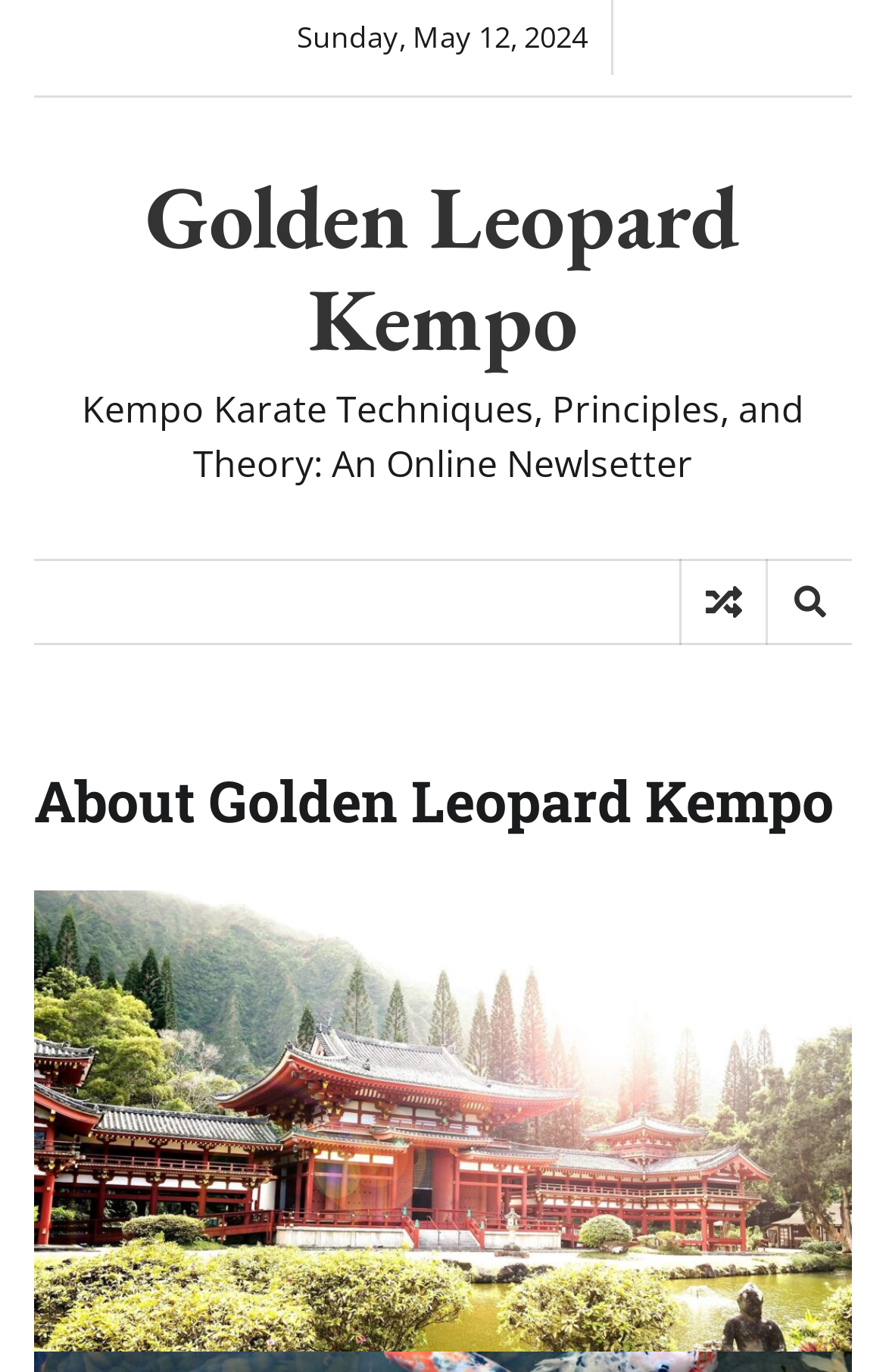Identify the bounding box for the UI element that is described as follows: "Golden Leopard Kempo".

[0.164, 0.116, 0.836, 0.275]